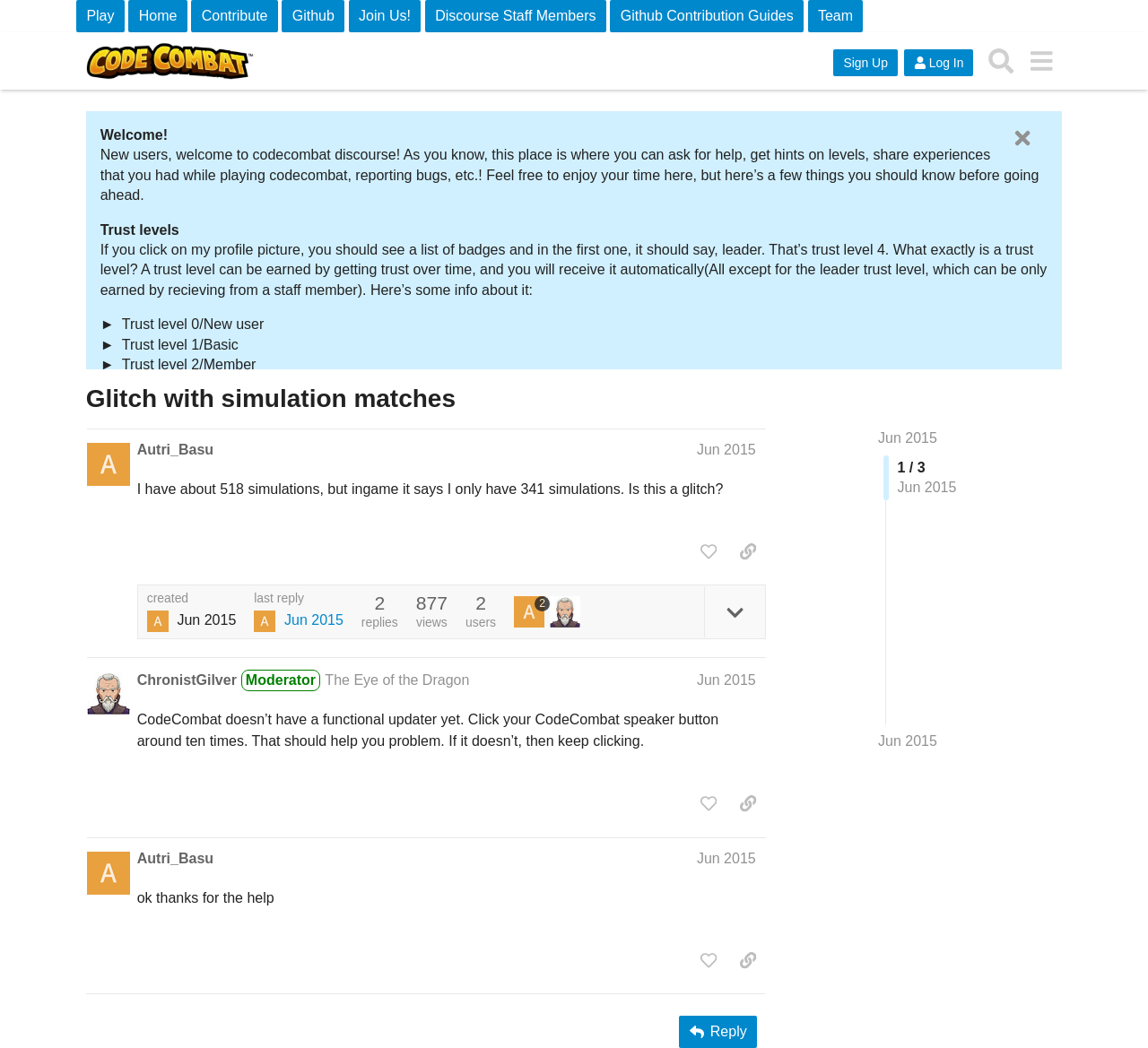Determine the main headline of the webpage and provide its text.

Glitch with simulation matches